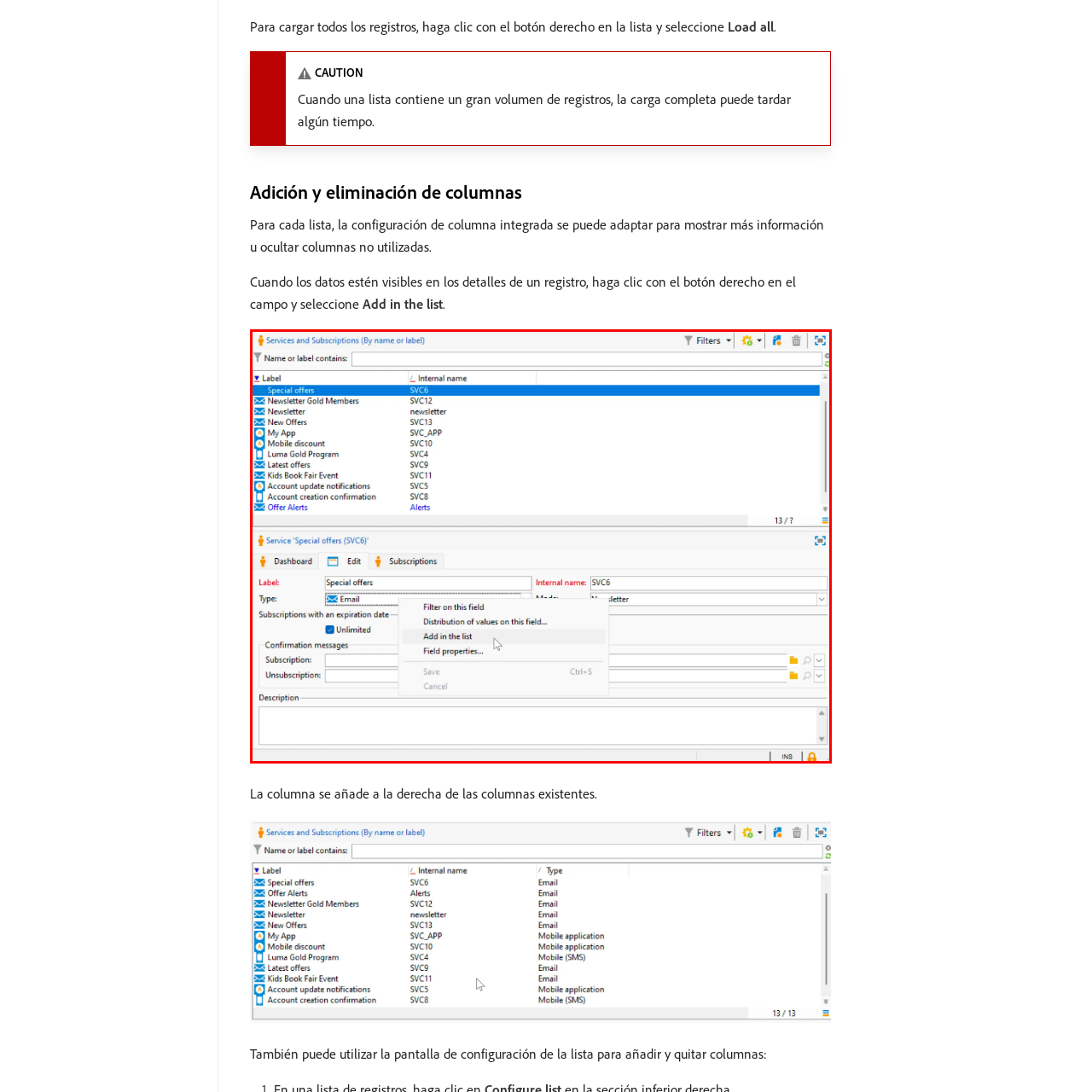Provide an in-depth description of the image within the red bounding box.

The image depicts a user interface for managing services and subscriptions, specifically focused on the "Special offers" service (labeled as "SVC6"). The interface shows a detailed view with various options and settings related to subscriptions.

At the top-left corner, there is a list displaying different types of subscriptions, including options like "Newsletter Gold Members," "Mobile discount," and more, with "Special offers" highlighted in blue. The user has the ability to filter and manage these subscriptions through various options.

In the central section, specific details about the selected subscription are displayed, including fields such as "Label," "Type," and "Internal name," which identifies the subscription as an email type. Below this, there are additional options for managing subscriptions, including buttons to filter, add to the list, and access field properties. The interface clearly emphasizes user interactivity with options to save changes or cancel actions, facilitating efficient management of subscription details.

Overall, this image showcases a structured approach to managing subscription services within an application, emphasizing user-friendly navigation and options for customization.